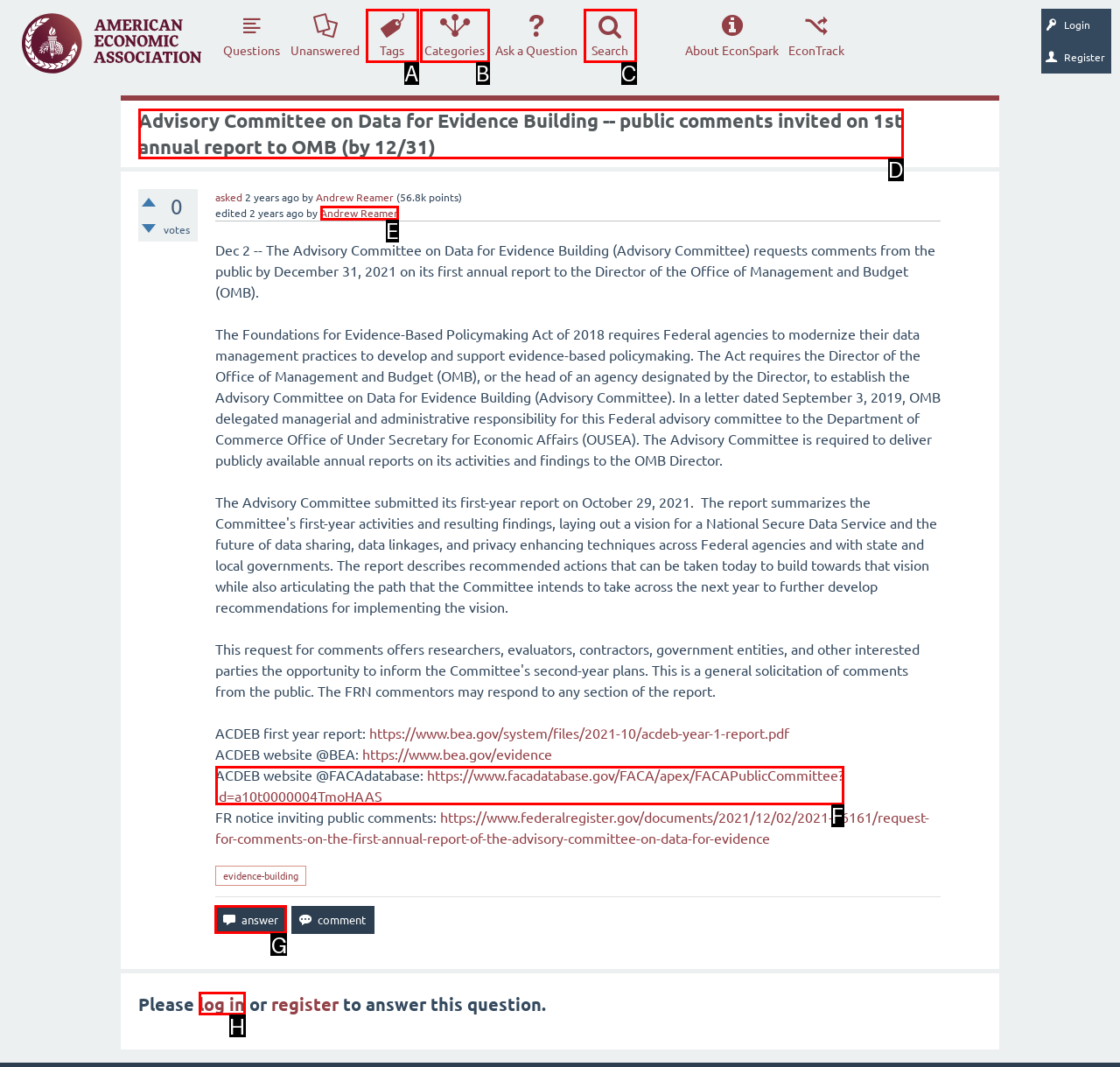Identify the letter of the option to click in order to Answer this question. Answer with the letter directly.

G